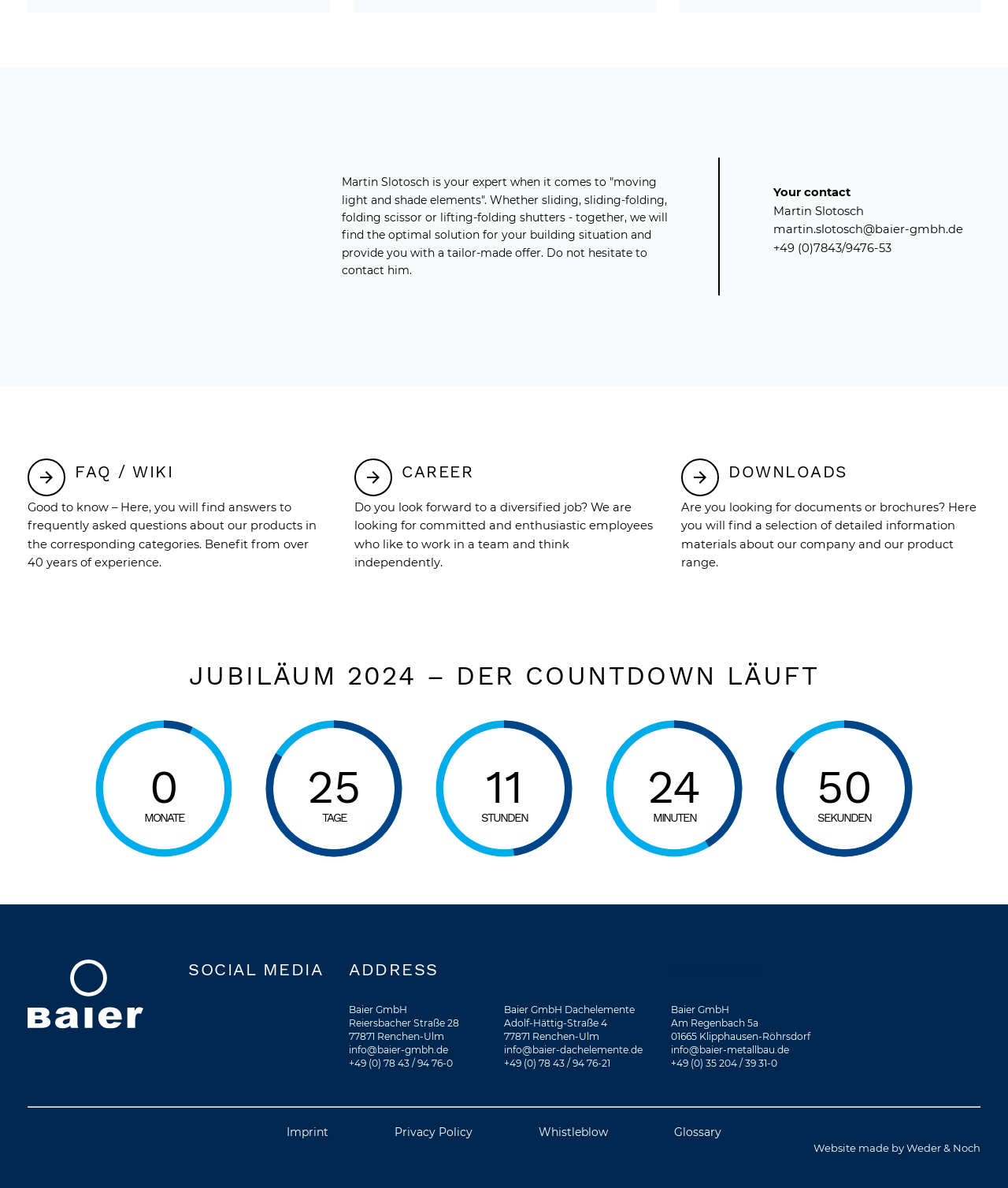Determine the bounding box coordinates of the clickable element necessary to fulfill the instruction: "Click on the 'GOOGLE ADS MASTERY' link". Provide the coordinates as four float numbers within the 0 to 1 range, i.e., [left, top, right, bottom].

None